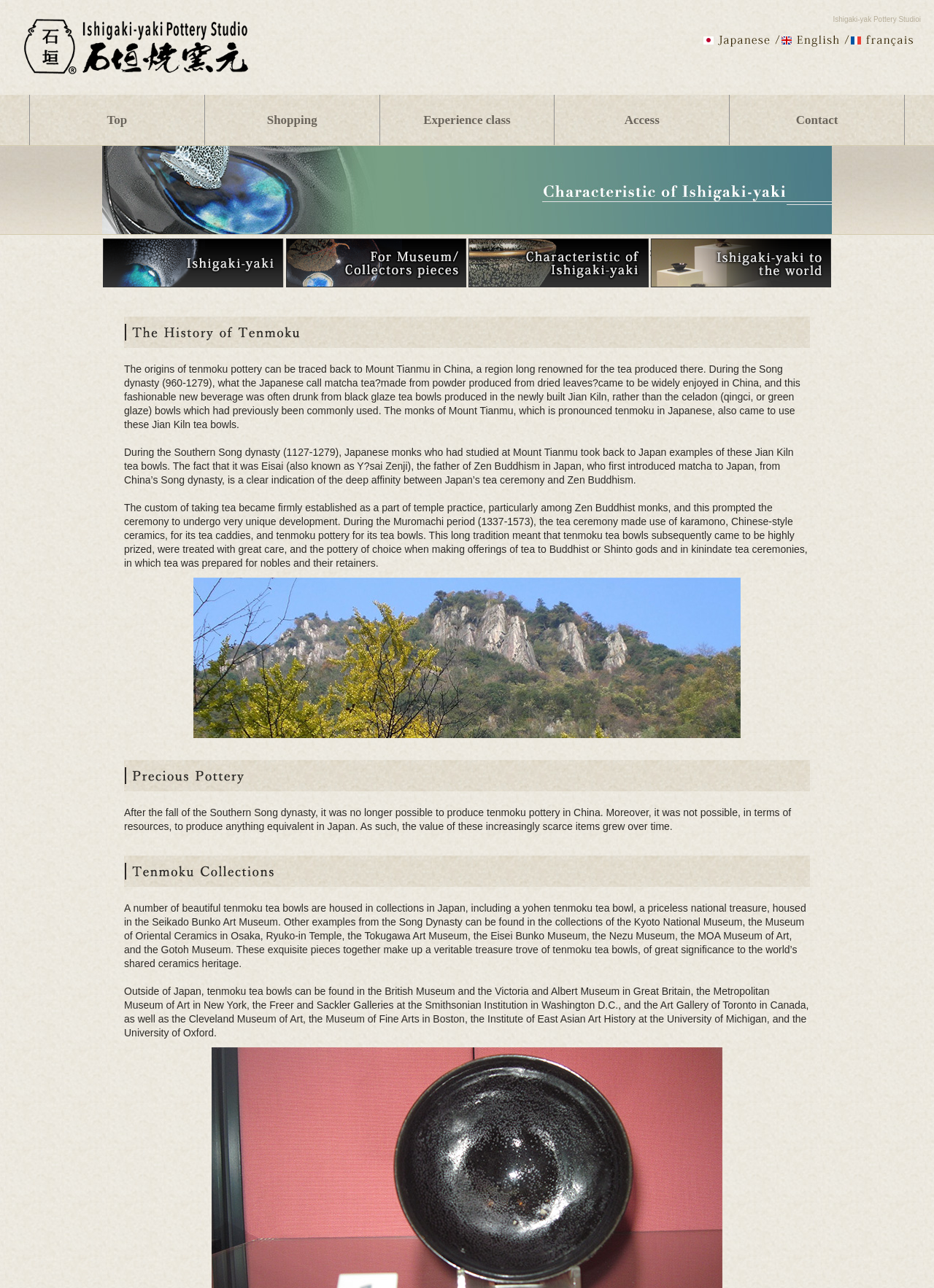What is the name of the museum that houses a priceless national treasure?
Give a one-word or short phrase answer based on the image.

Seikado Bunko Art Museum